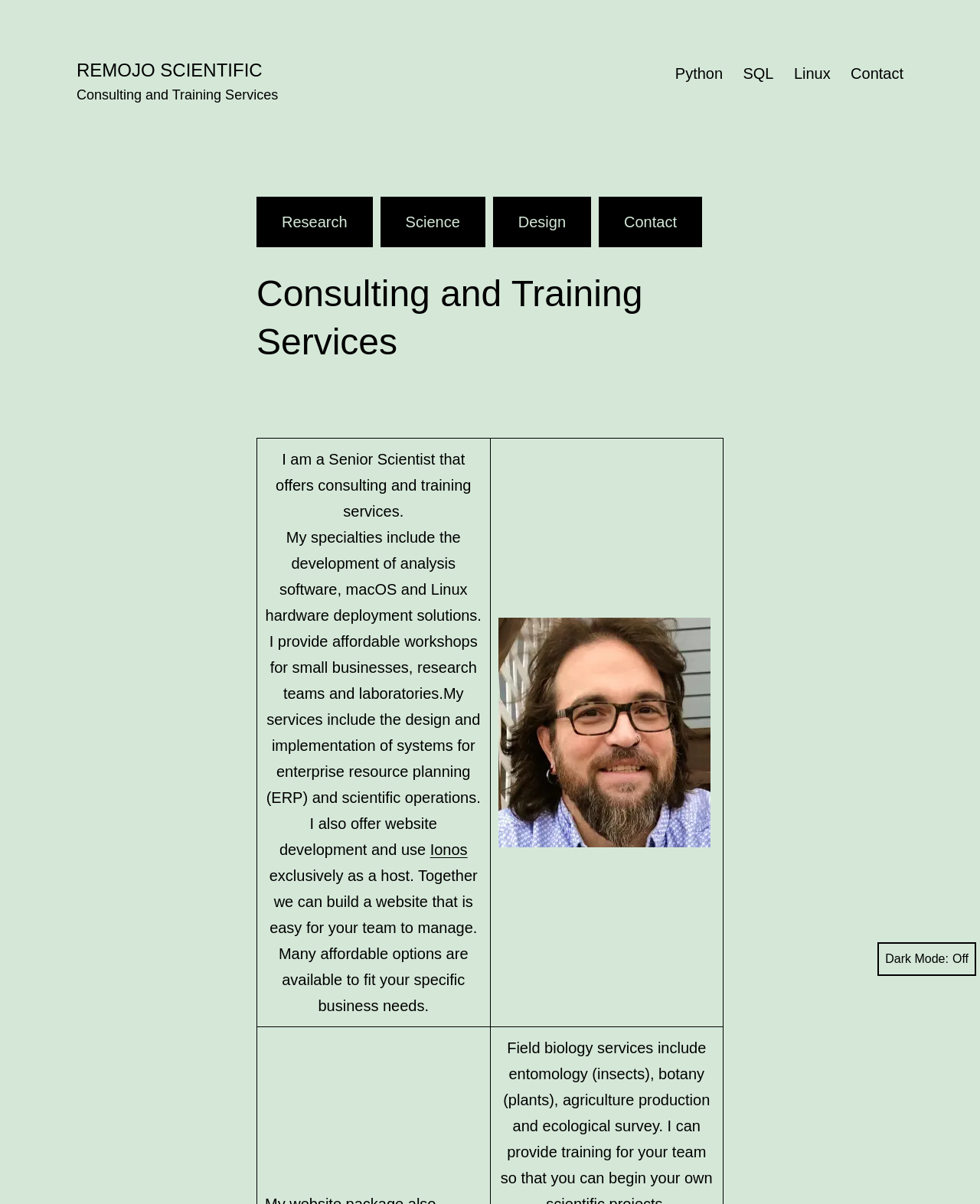Please identify the coordinates of the bounding box for the clickable region that will accomplish this instruction: "Follow us on Facebook".

None